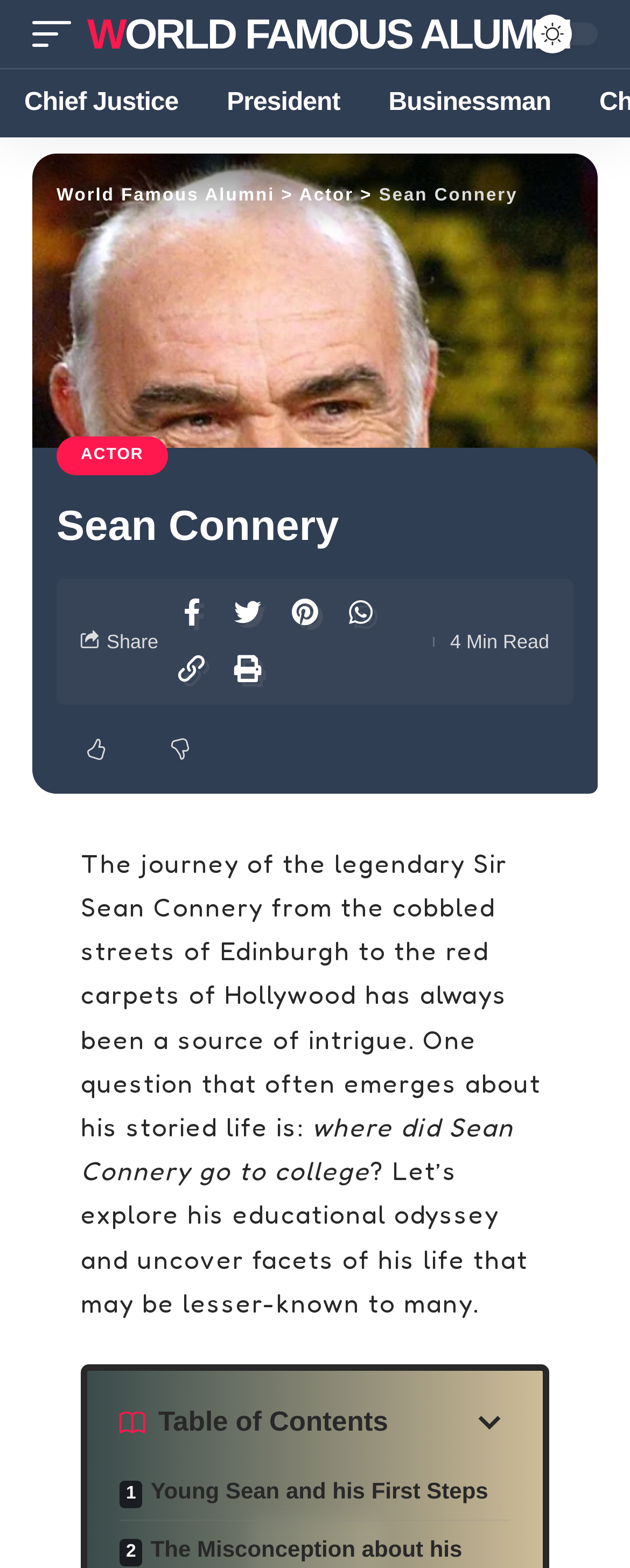Please determine the bounding box coordinates of the element to click in order to execute the following instruction: "Read more about Sean Connery's educational journey". The coordinates should be four float numbers between 0 and 1, specified as [left, top, right, bottom].

[0.128, 0.54, 0.859, 0.729]